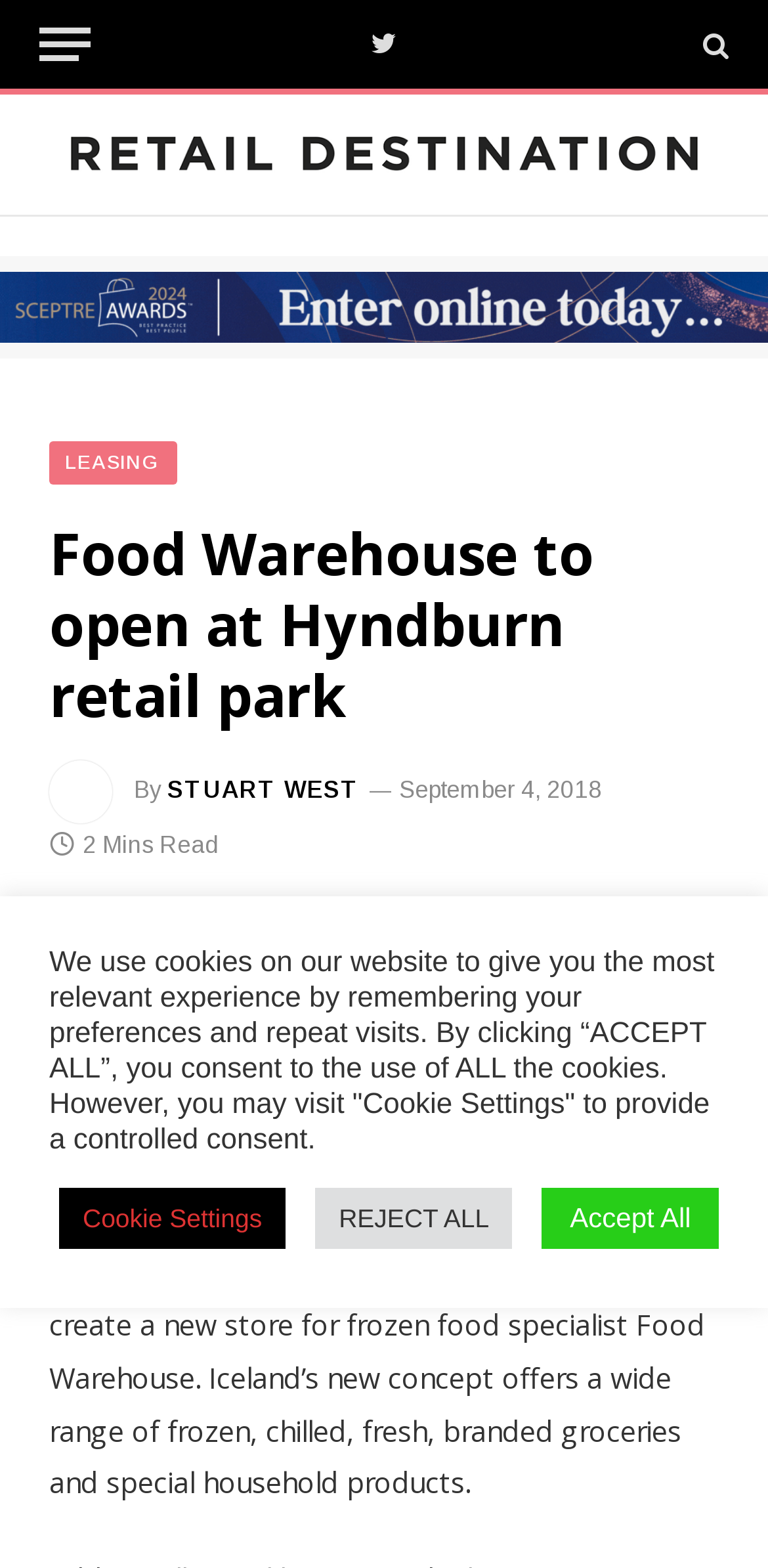Identify the bounding box coordinates for the UI element described as: "Stuart West".

[0.218, 0.495, 0.468, 0.513]